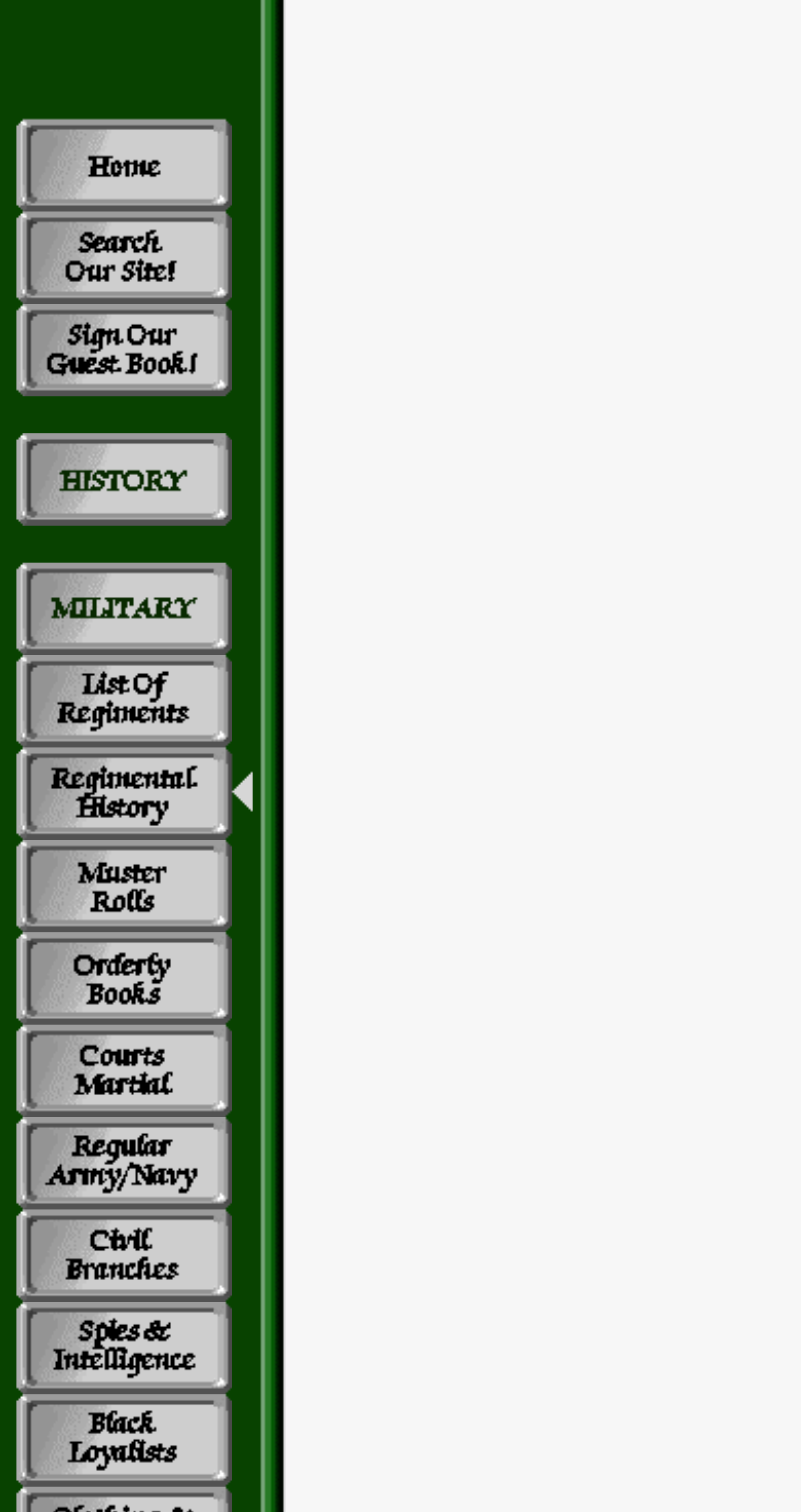Please find the bounding box for the UI element described by: "alt="HISTORY"".

[0.021, 0.33, 0.29, 0.353]